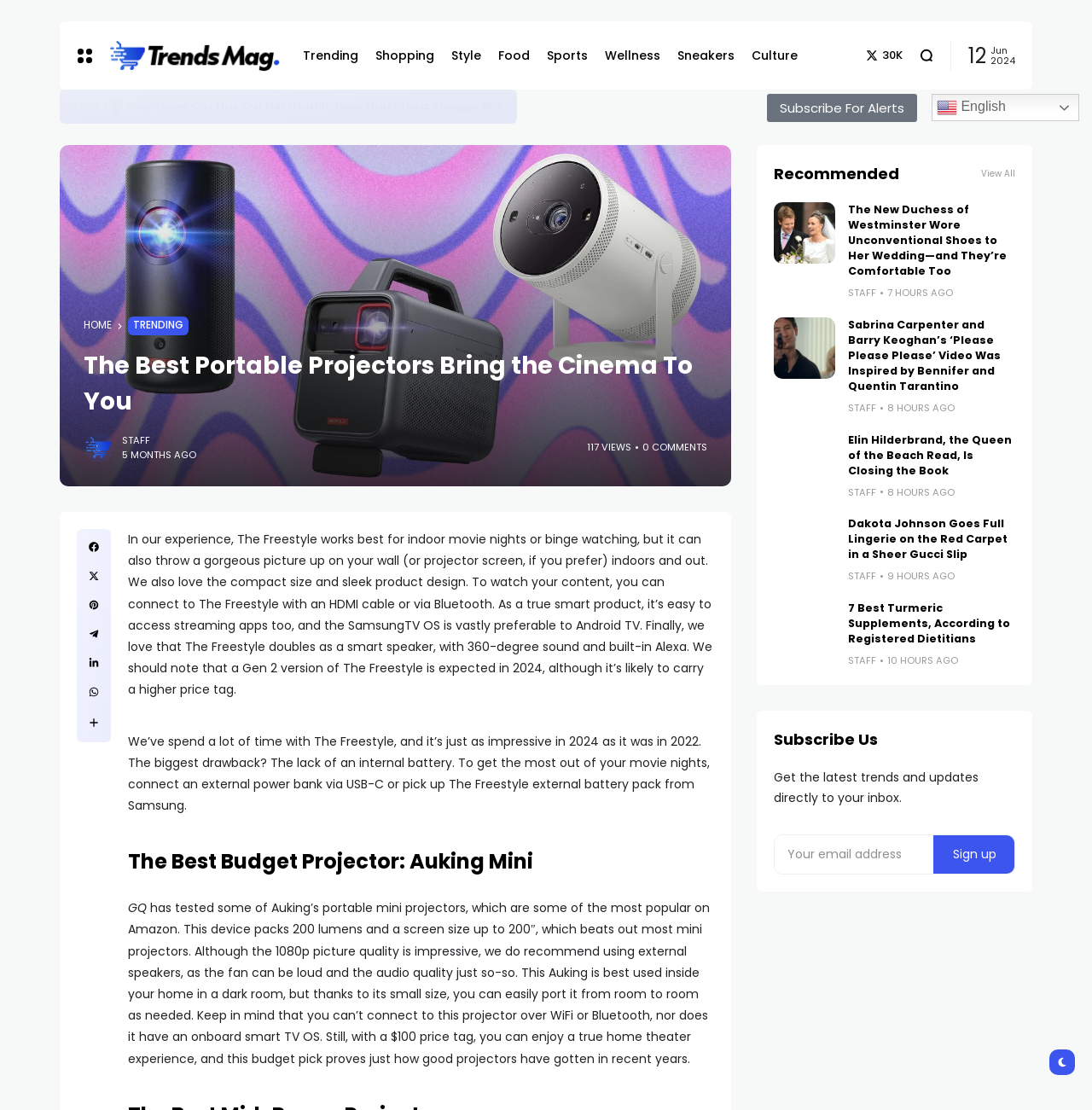Please answer the following question using a single word or phrase: How many months ago was the article published?

5 MONTHS AGO